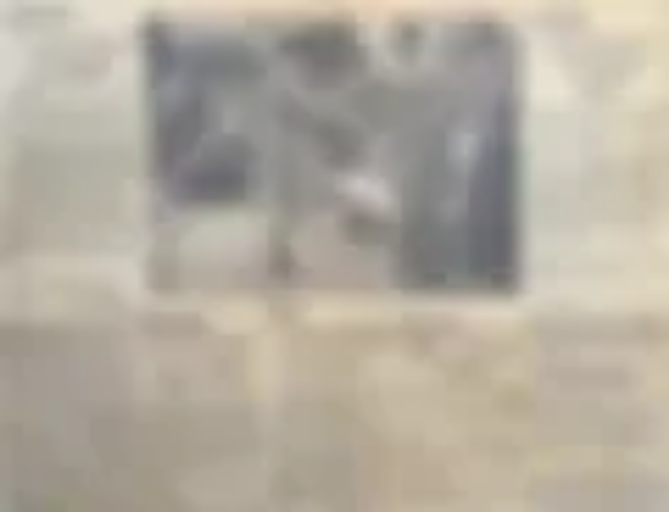What are the participants dressed in?
Please respond to the question with a detailed and thorough explanation.

According to the caption, the participants are dressed in elaborate costumes, showcasing creativity and excitement typical of such occasions. This suggests that the participants put in a lot of effort to create unique and impressive costumes for the competition.